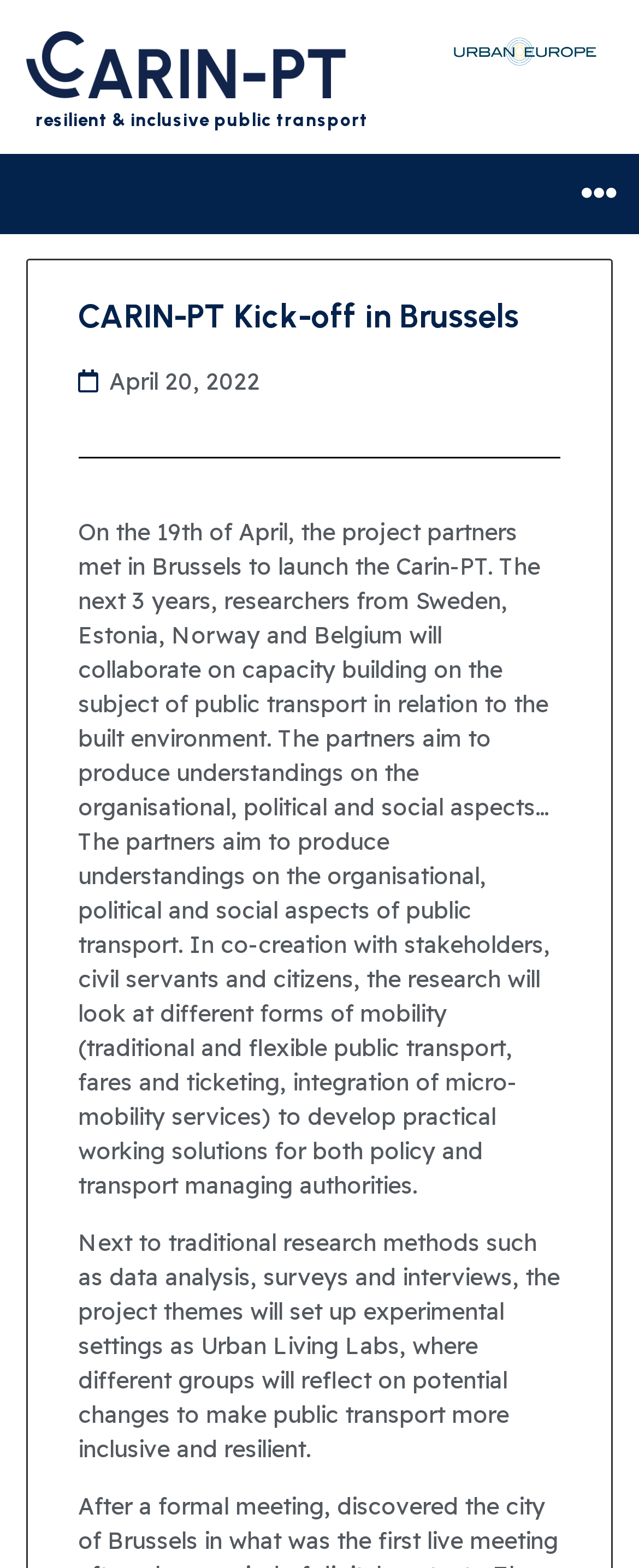By analyzing the image, answer the following question with a detailed response: What is the purpose of the Urban Living Labs?

I found the answer by analyzing the text content of the webpage, specifically the sentence 'Next to traditional research methods such as data analysis, surveys and interviews, the project themes will set up experimental settings as Urban Living Labs, where different groups will reflect on potential changes...' which explains the purpose of the Urban Living Labs.